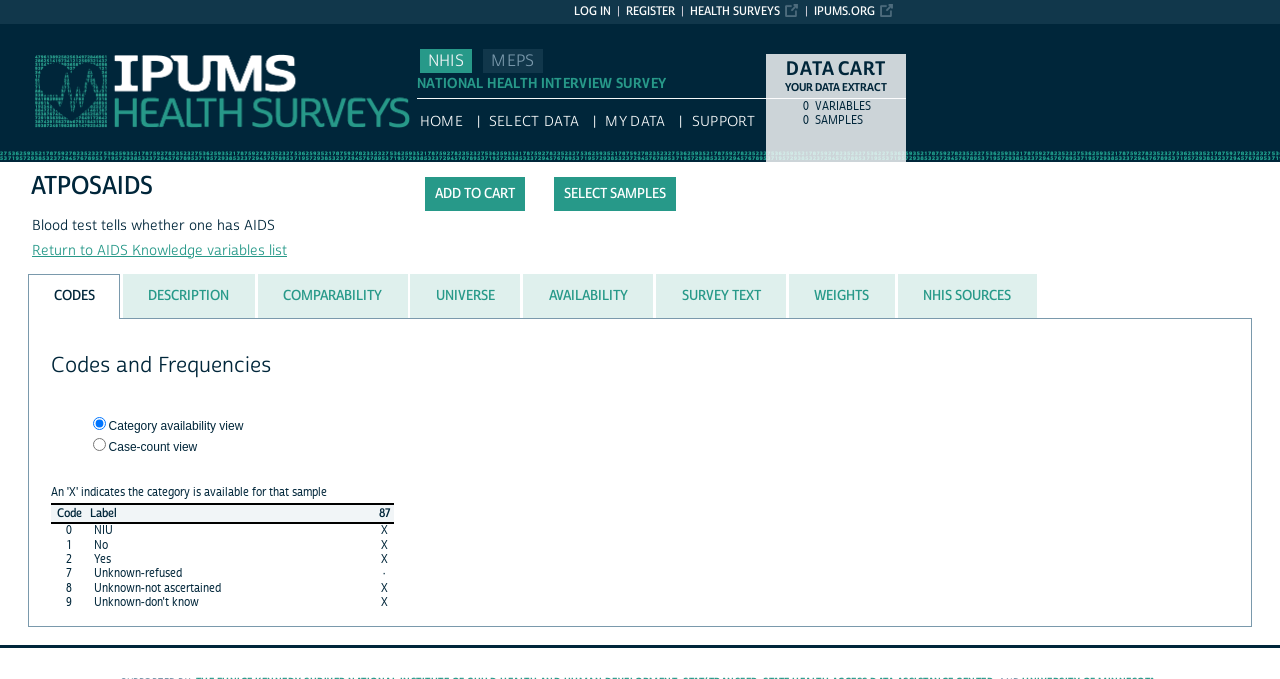Determine the bounding box coordinates of the clickable element to achieve the following action: 'Click the 'Return to AIDS Knowledge variables list' link'. Provide the coordinates as four float values between 0 and 1, formatted as [left, top, right, bottom].

[0.025, 0.357, 0.224, 0.383]